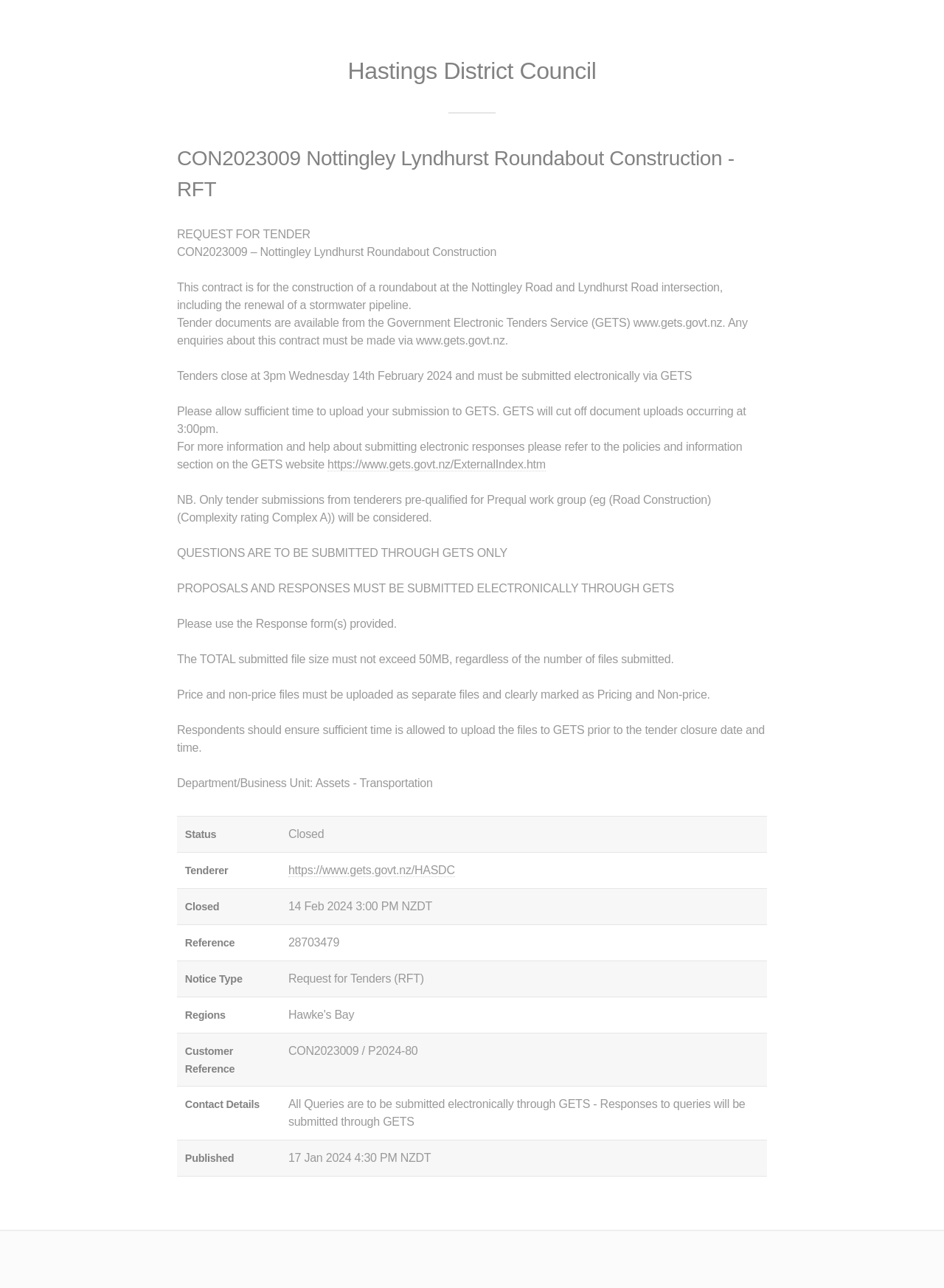What is the deadline for tender submissions?
Look at the screenshot and provide an in-depth answer.

The webpage states that tenders close at 3pm on Wednesday, 14th February 2024, and must be submitted electronically via GETS.